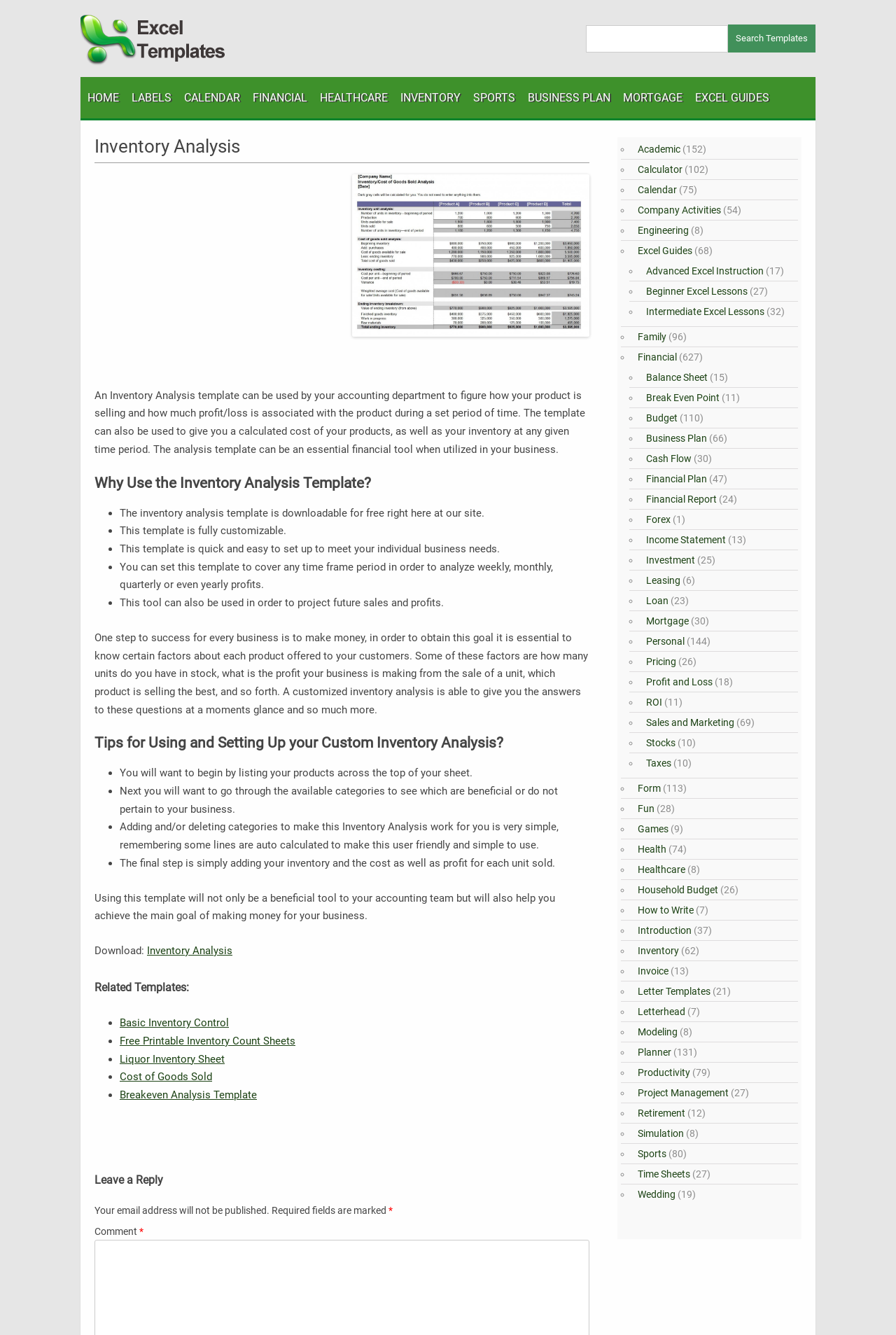Detail the webpage's structure and highlights in your description.

This webpage is about an inventory analysis template, a financial tool for businesses. At the top, there is a navigation menu with links to various categories, including "HOME", "LABELS", "CALENDAR", and more. Below the navigation menu, there is a search bar with a "Search Templates" button.

The main content of the page is divided into sections. The first section has a heading "Inventory Analysis" and a brief description of what the template can do. Below this, there is an image with the text "Free Inventory Analysis" and an advertisement iframe.

The next section has a heading "Why Use the Inventory Analysis Template?" and lists several benefits of using the template, including that it is downloadable for free, fully customizable, and quick to set up. 

Following this, there is a section with a heading "Tips for Using and Setting Up your Custom Inventory Analysis?" which provides guidance on how to use the template, including listing products, selecting categories, and adding inventory and cost data.

The page also has a section with related templates, including "Basic Inventory Control", "Free Printable Inventory Count Sheets", and more. 

At the bottom of the page, there is a section for leaving a reply, with fields for commenting and a note that email addresses will not be published. There is also a complementary section with links to other categories, including "Academic", "Calculator", and "Calendar", each with a number of related resources.